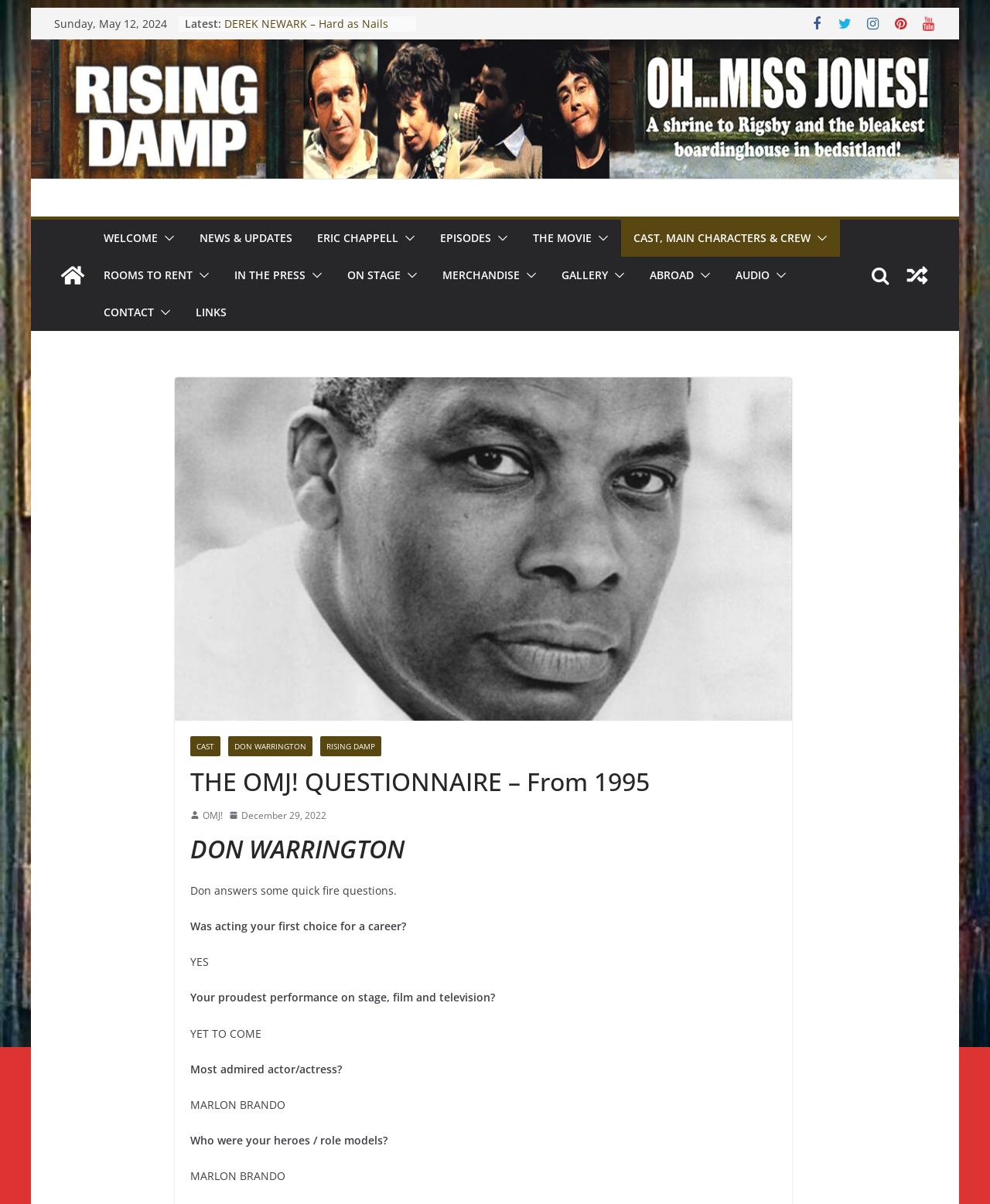Identify the bounding box coordinates of the clickable region necessary to fulfill the following instruction: "Click on the 'CONTACT' button". The bounding box coordinates should be four float numbers between 0 and 1, i.e., [left, top, right, bottom].

[0.155, 0.251, 0.173, 0.269]